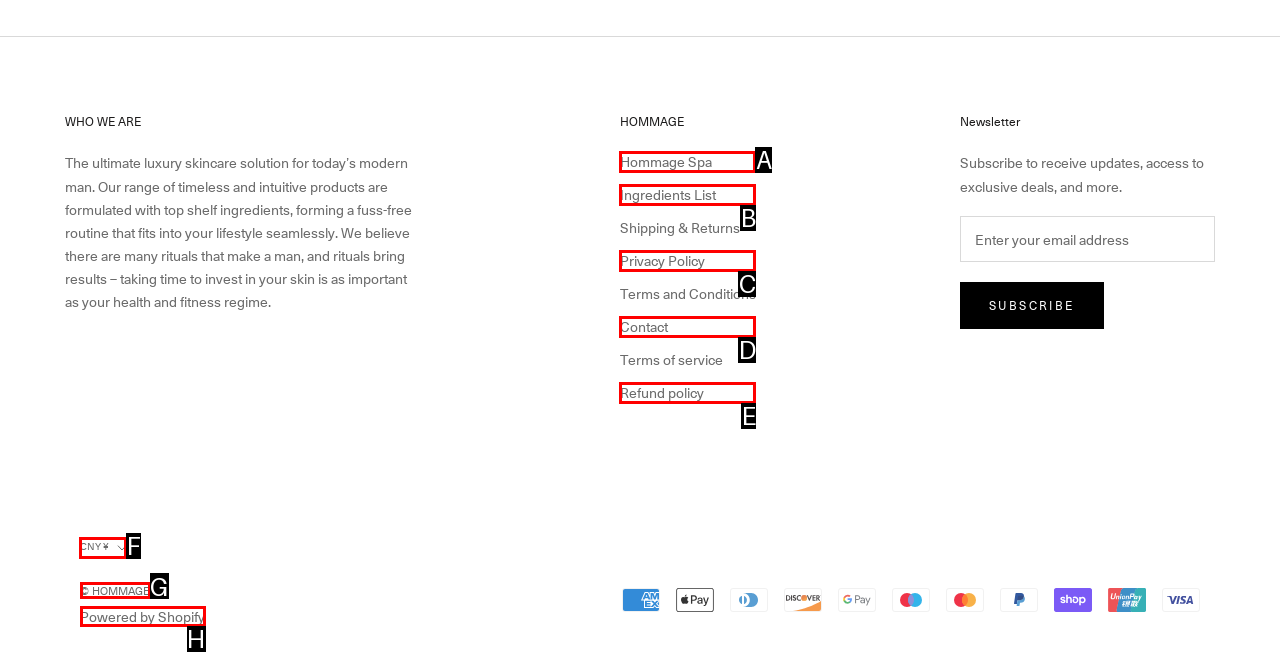What option should I click on to execute the task: Select CNY ¥ as currency? Give the letter from the available choices.

F